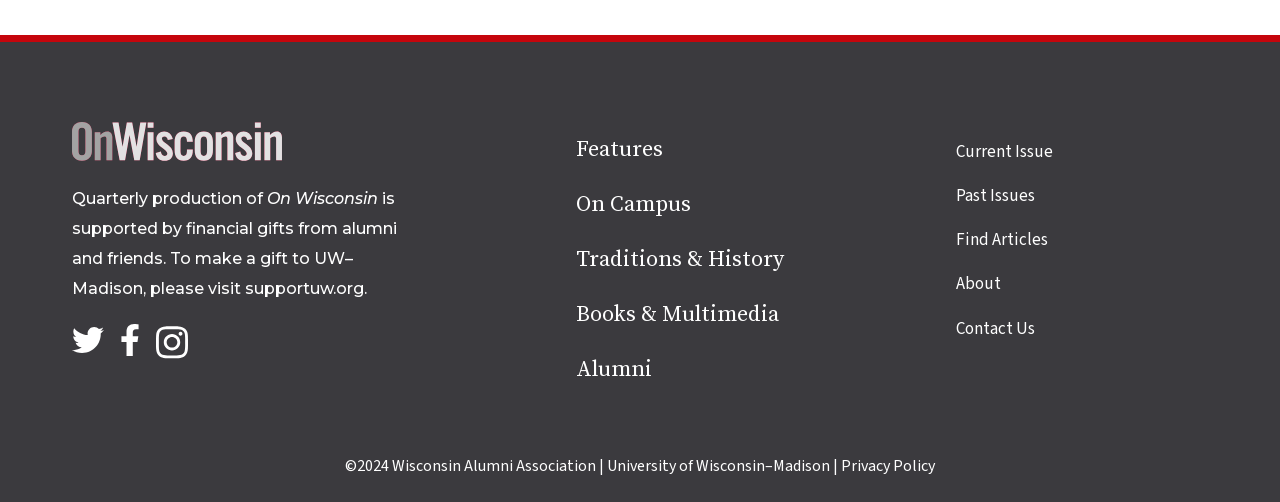Please examine the image and answer the question with a detailed explanation:
What are the social media platforms to follow?

The webpage has a section 'Follow us on social media' with links to Twitter, Facebook, and Instagram, indicating that these are the social media platforms to follow.